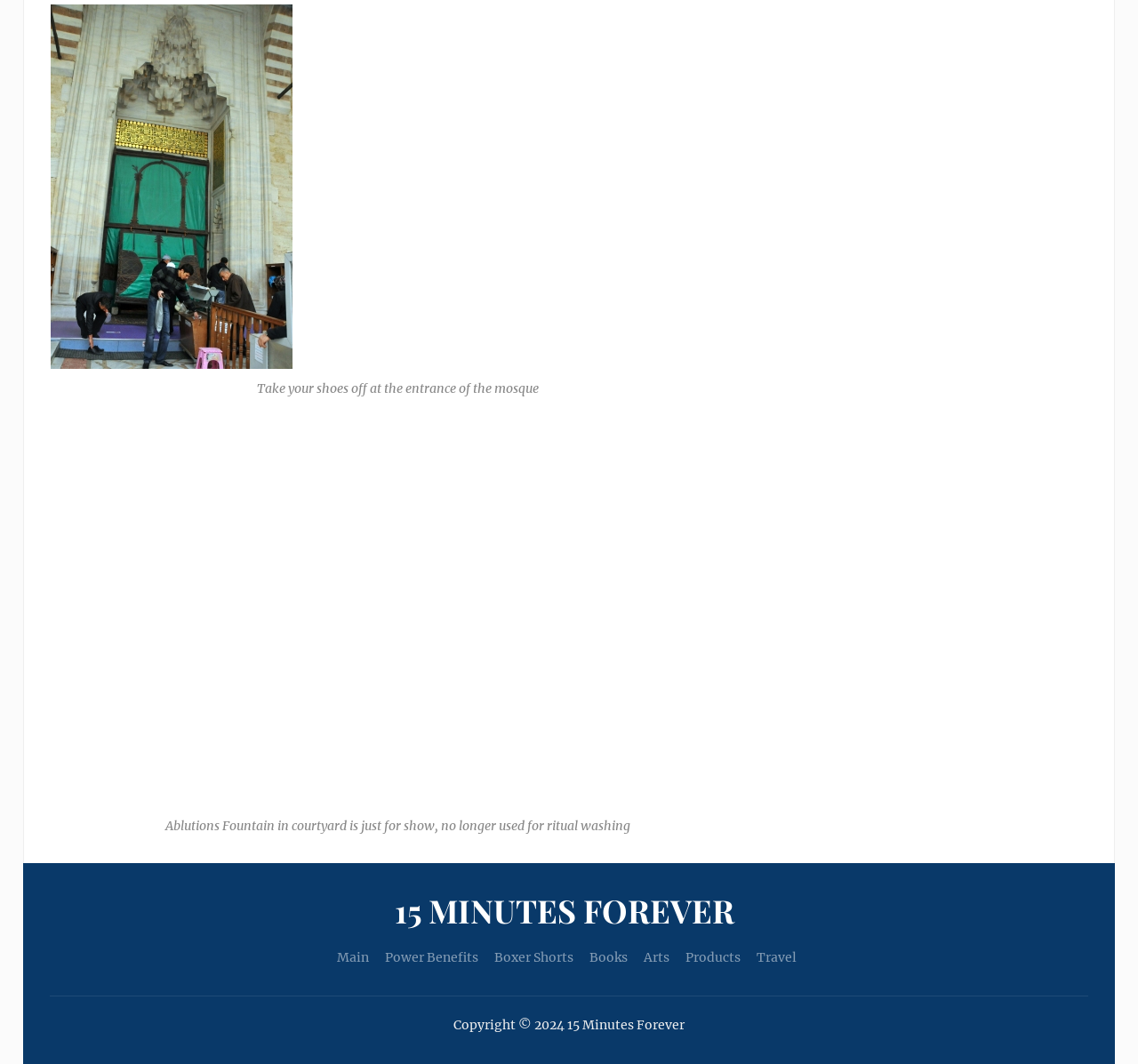What is the text above the first figure?
Give a one-word or short phrase answer based on the image.

Take your shoes off at the entrance of the mosque